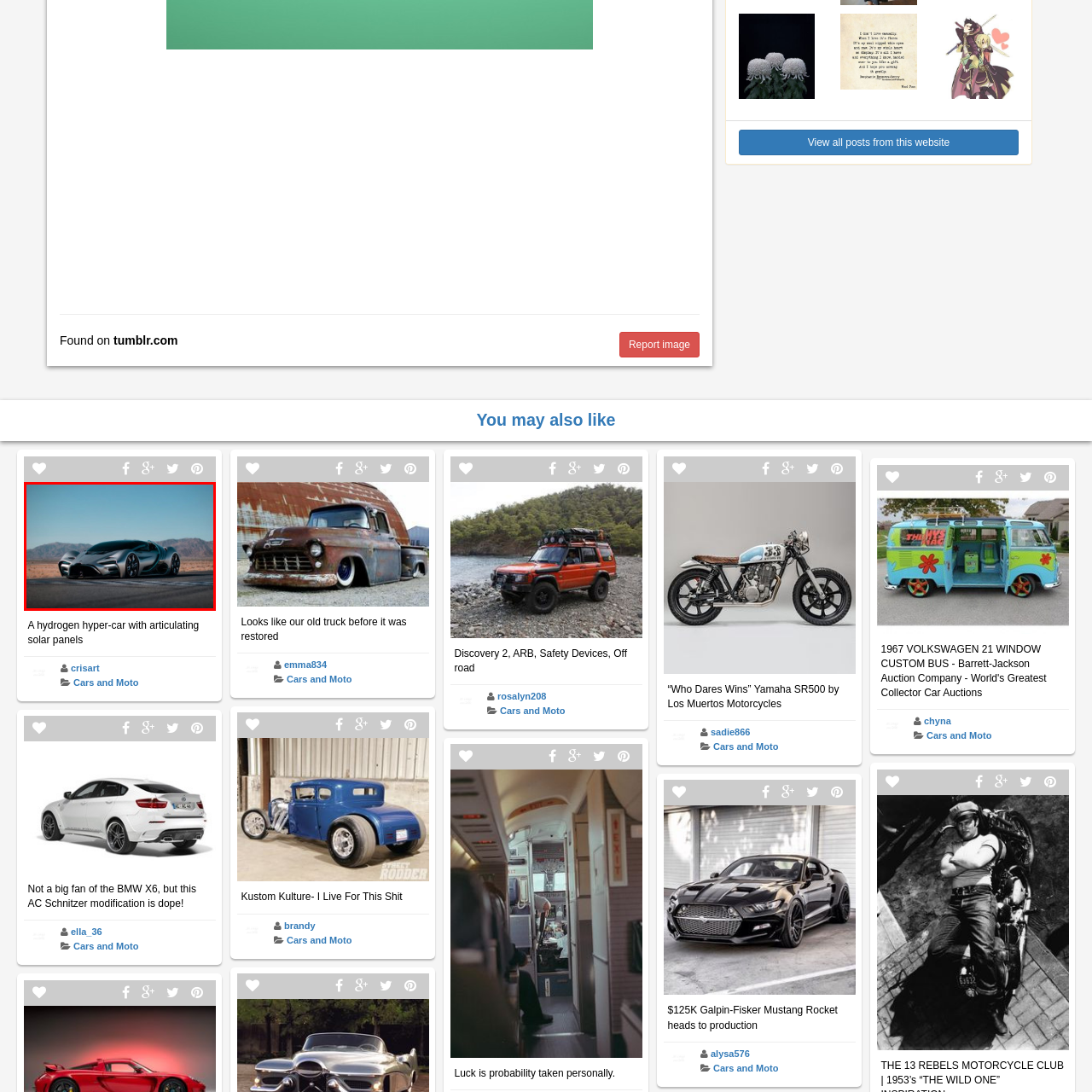Elaborate on the details of the image that is highlighted by the red boundary.

The image showcases a stunning hydrogen hyper-car prominently displayed against a breathtaking desert backdrop. The car features a sleek, aerodynamic design with articulating solar panels, emphasizing its futuristic and eco-friendly technology. The smooth contours and bold lines are accentuated by the bright sunlight, highlighting the vehicle's advanced engineering. This eye-catching automotive marvel combines high-performance capabilities with innovative sustainability, marking a significant leap forward in automotive design. The surrounding landscape, with its arid hues and distant mountains, provides a striking contrast, further enhancing the allure of this cutting-edge machine.